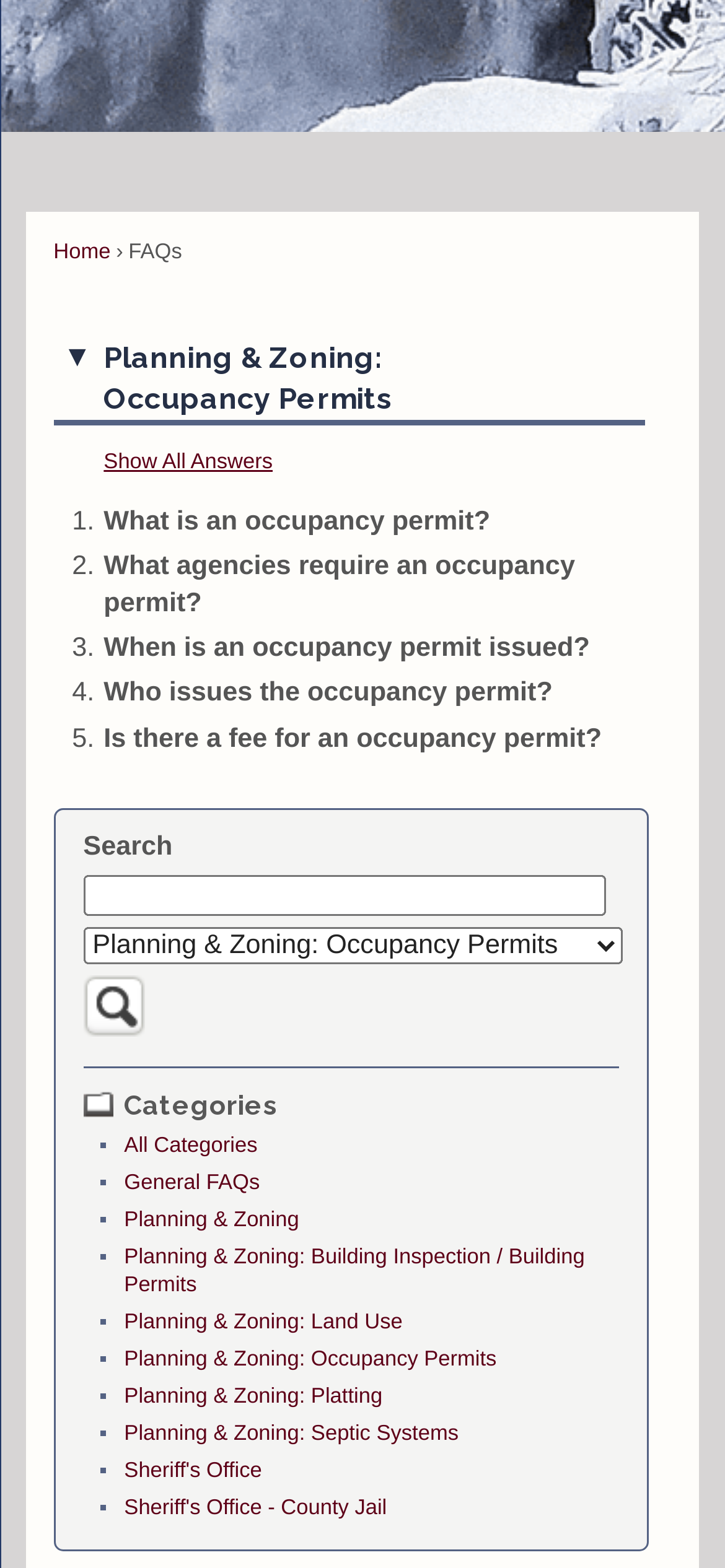Please identify the bounding box coordinates of the element I should click to complete this instruction: 'Filter by category'. The coordinates should be given as four float numbers between 0 and 1, like this: [left, top, right, bottom].

[0.115, 0.591, 0.859, 0.615]